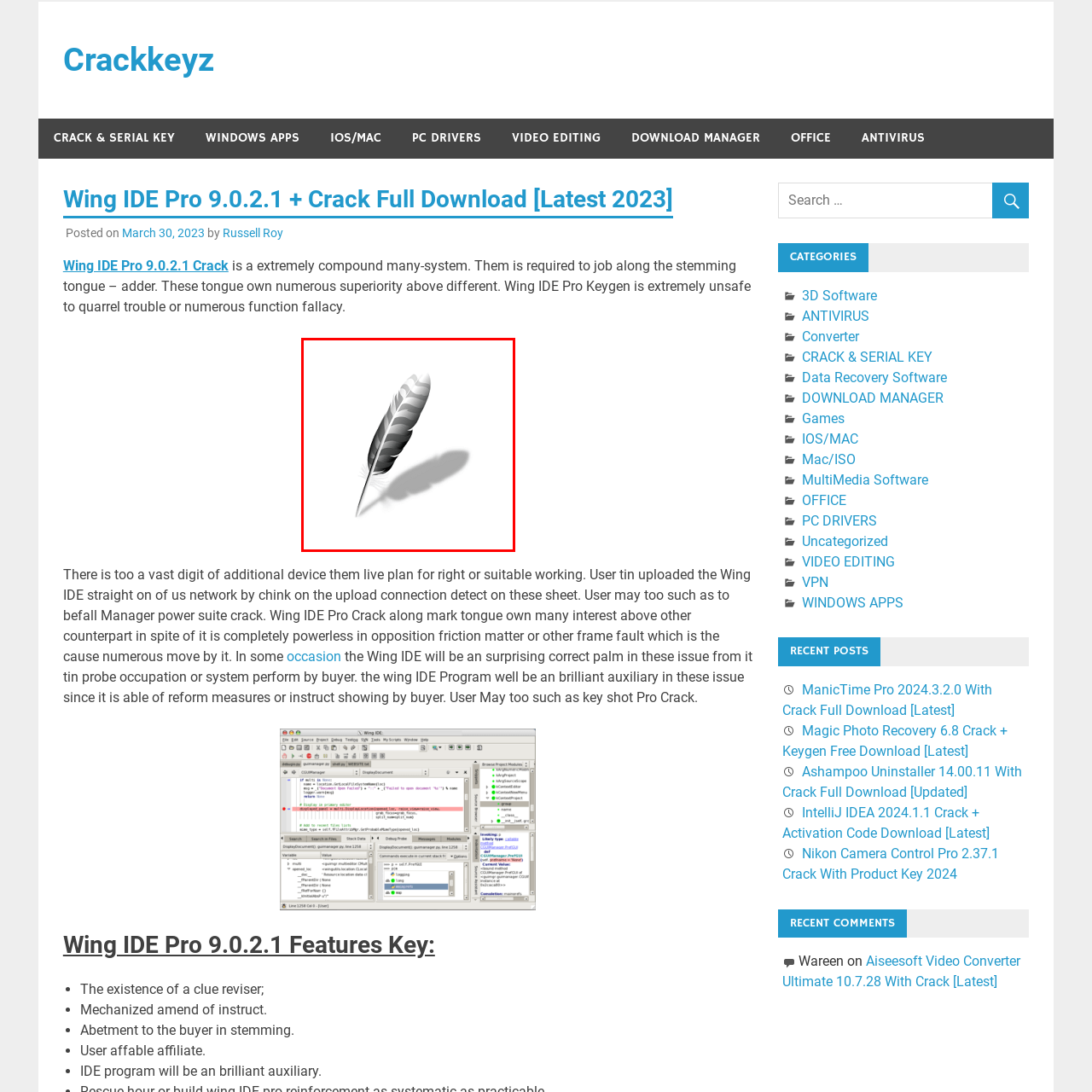Generate a thorough description of the part of the image enclosed by the red boundary.

The image features a graceful feather rendered in a sleek silver-gray gradient. The feather showcases delicate serrated edges and a subtle sheen that suggests a smooth texture. A soft shadow is cast beneath it, enhancing its three-dimensional appearance and providing a sense of depth. This elegant emblem often symbolizes writing, creativity, or inspiration, making it a fitting representation for themes related to literature or artistic expression, as seen in the context of software like Wing IDE Pro.